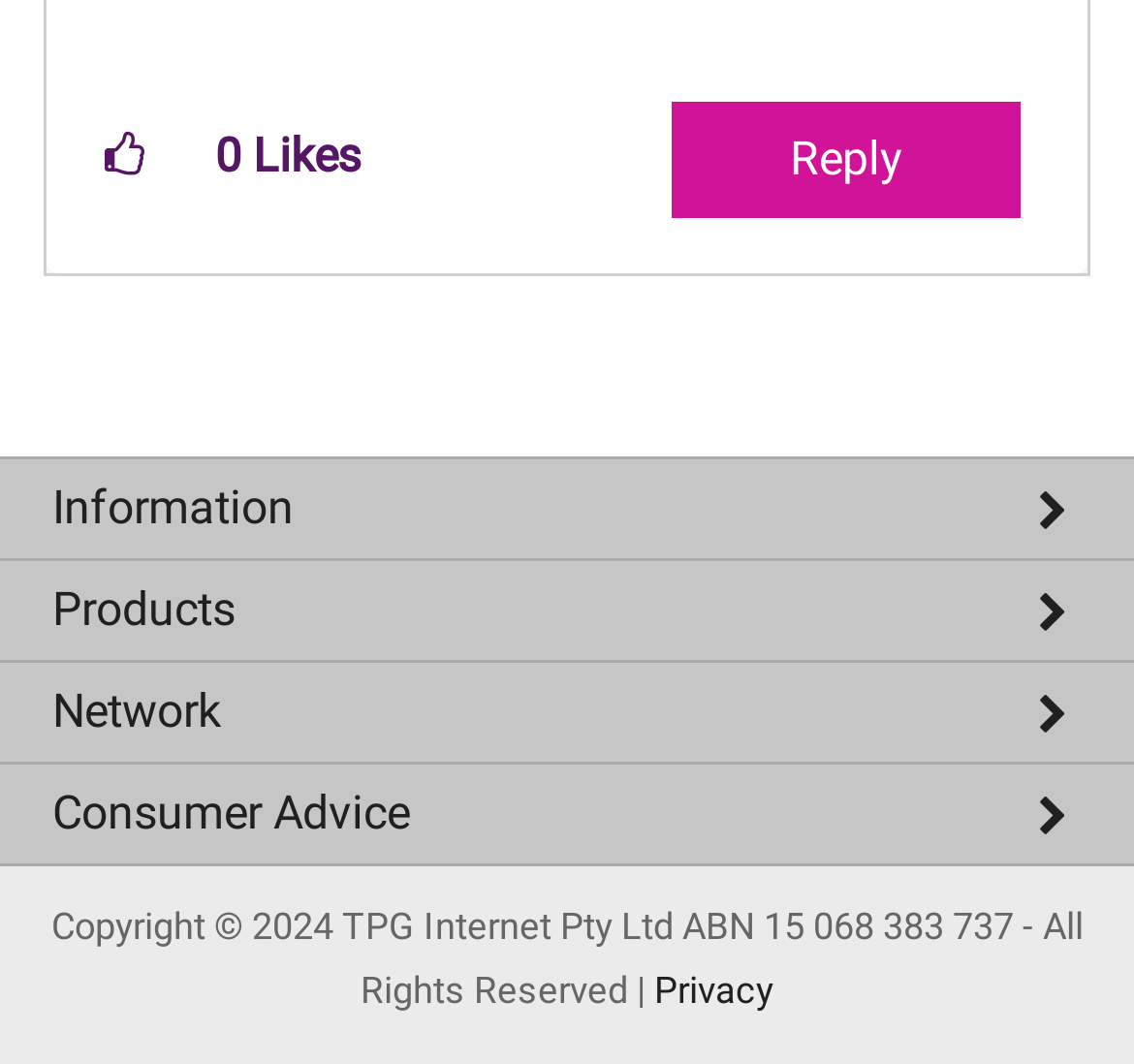How many kudos does the post have?
Look at the image and answer the question with a single word or phrase.

0